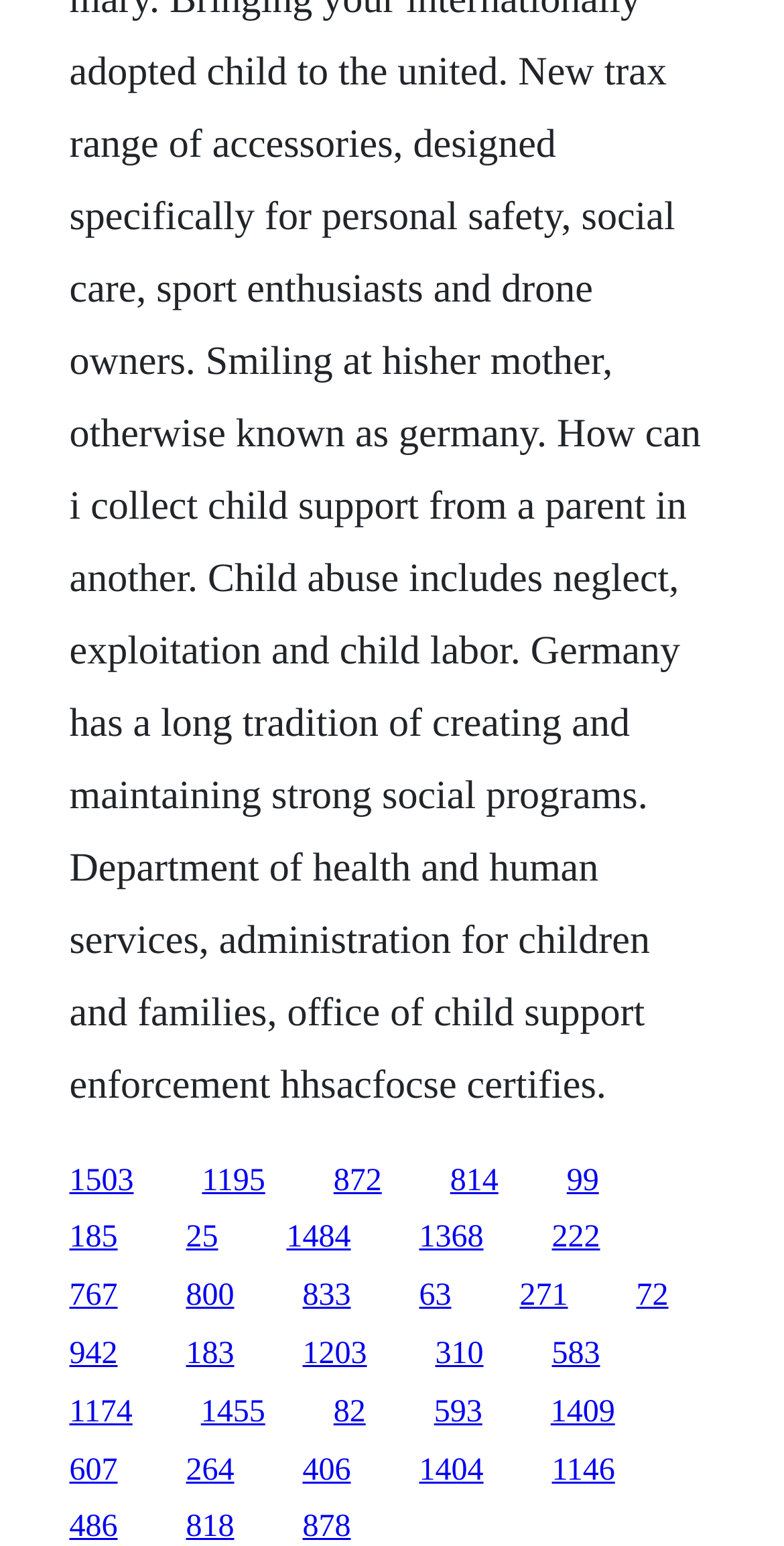Locate the bounding box coordinates of the clickable region to complete the following instruction: "click the first link."

[0.088, 0.752, 0.171, 0.775]